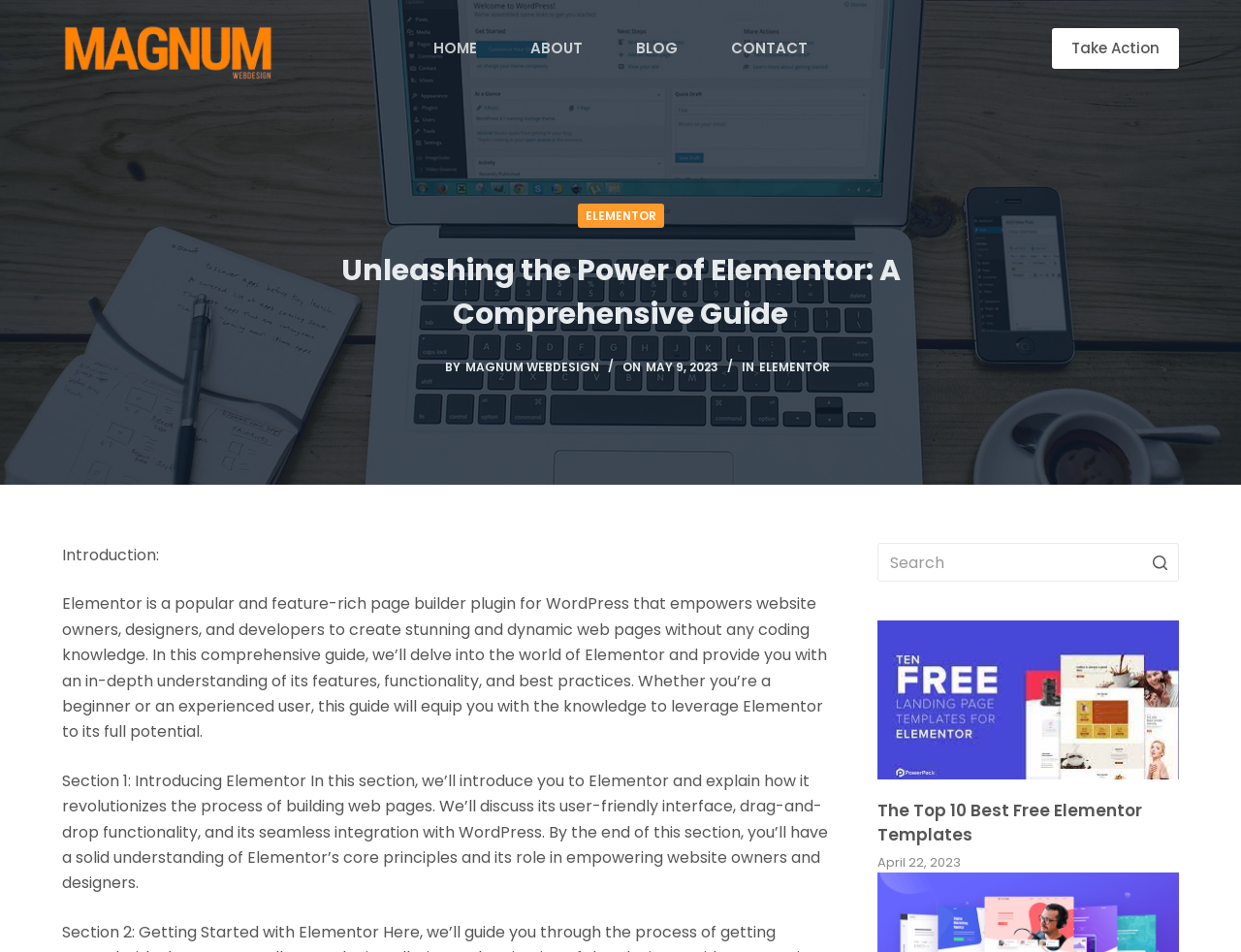Determine the bounding box coordinates of the element's region needed to click to follow the instruction: "Visit the MAGNUM Webdesign website". Provide these coordinates as four float numbers between 0 and 1, formatted as [left, top, right, bottom].

[0.05, 0.018, 0.221, 0.084]